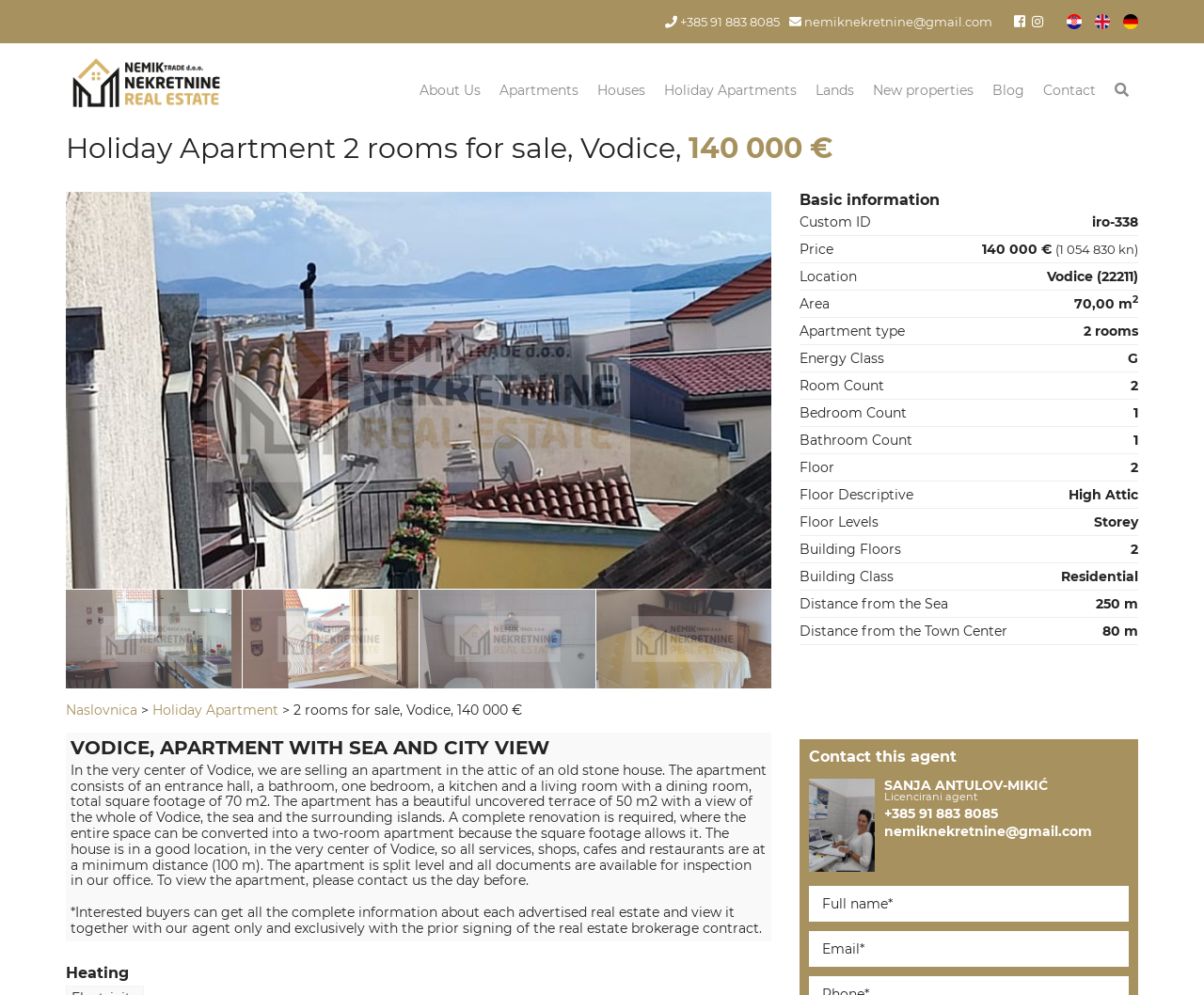Produce an extensive caption that describes everything on the webpage.

This webpage is about a real estate listing for an apartment in Vodice, Croatia. At the top of the page, there is a navigation menu with links to various sections of the website, including "About Us", "Apartments", "Houses", and "Contact". Below the navigation menu, there is a logo of the real estate company, Nemik nekretnine, and a search bar.

The main content of the page is divided into two sections. On the left side, there is a heading that reads "Holiday Apartment 2 rooms for sale, Vodice, 140 000 €" and a brief description of the apartment, including its location, price, and features. Below this, there is a list of options to select the language of the page, with flags representing different languages.

On the right side, there is a detailed description of the apartment, including its location, price, and features. The description mentions that the apartment is located in the center of Vodice, has a beautiful uncovered terrace with a view of the sea and surrounding islands, and requires a complete renovation. There is also a note that interested buyers can get more information about the apartment by contacting the real estate agent.

Below the description, there is a table with basic information about the apartment, including its custom ID, price, location, area, apartment type, energy class, room count, bedroom count, bathroom count, floor, and distance from the sea and town center.

At the bottom of the page, there are links to other sections of the website, including "Naslovnica" (which means "Home" in Croatian), "Holiday Apartment", and "Contact". There is also a heading that reads "Heating" and a note with additional information about the apartment.